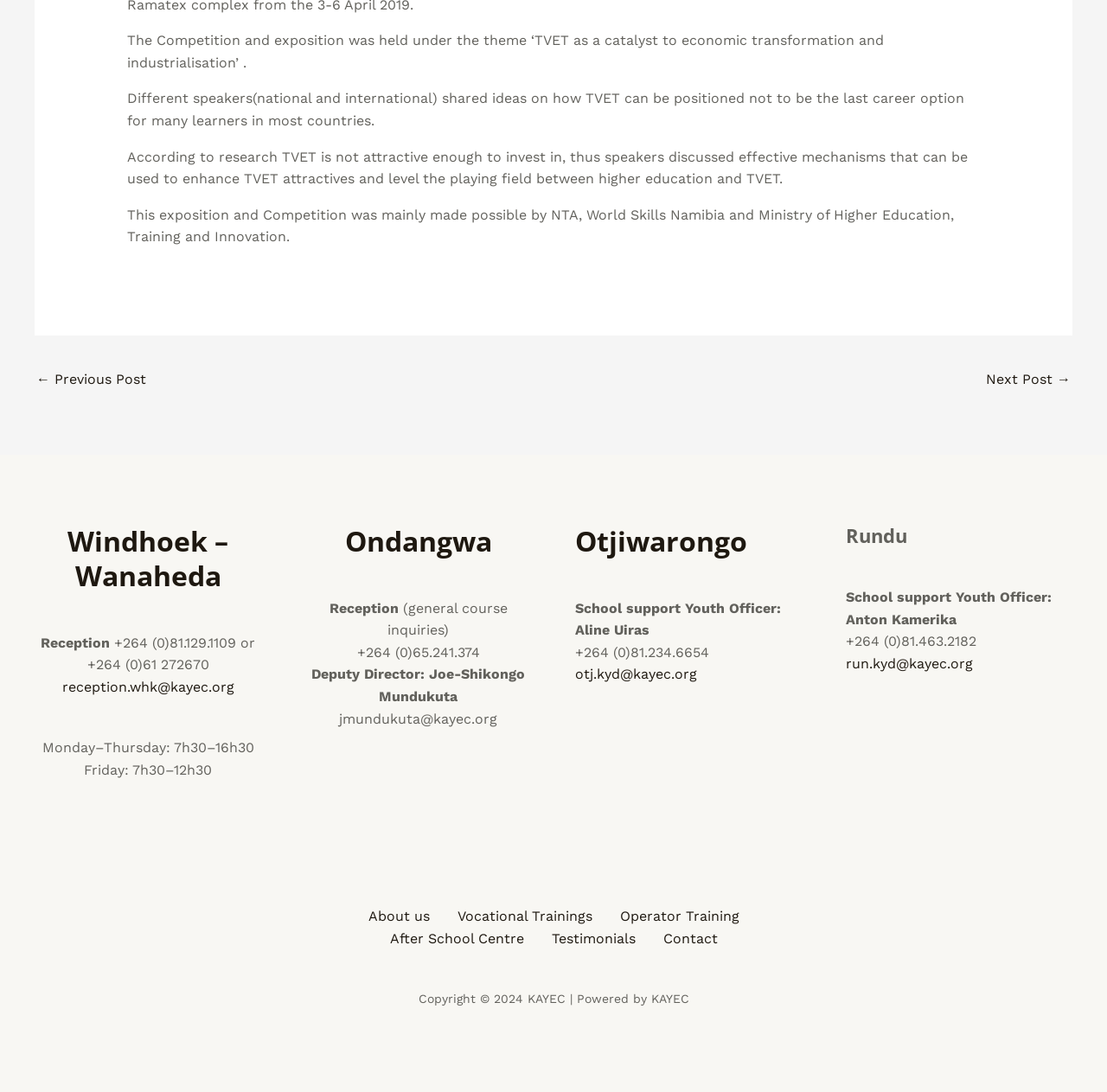What is the reception phone number for Windhoek-Wanaheda?
Refer to the image and provide a thorough answer to the question.

The reception phone number for Windhoek-Wanaheda is mentioned in the 'Footer Widget 1' element, which lists the phone numbers as '+264 (0)81.129.1109 or +264 (0)61 272670'.